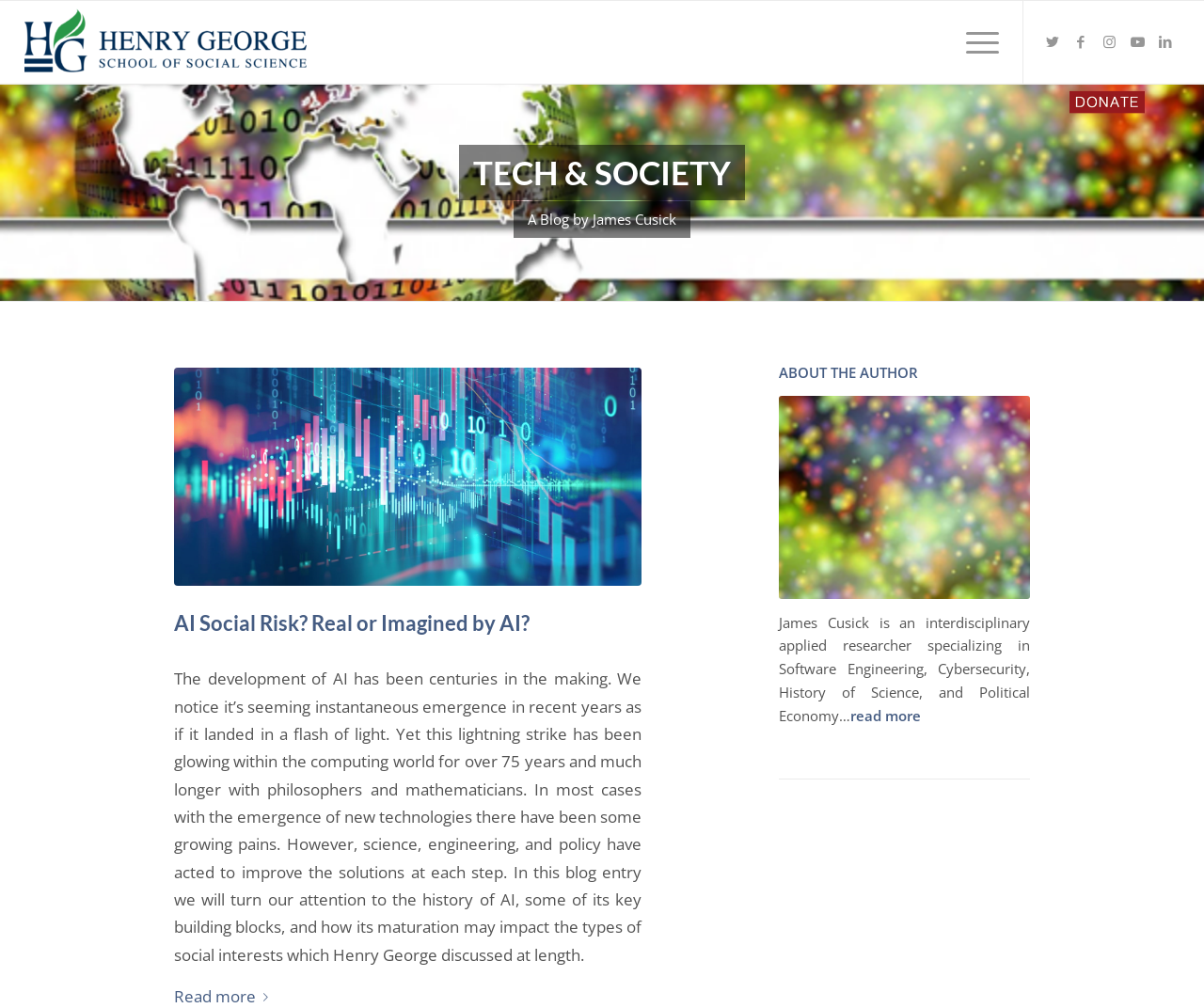Provide an in-depth description of the elements and layout of the webpage.

The webpage is about "Tech & Society" and appears to be a blog by James Cusick. At the top left, there is a logo of "hgsss.org" which is an image and a link. Next to it, there is a "Menu" link. On the top right, there are social media links to Twitter, Facebook, Instagram, Youtube, and LinkedIn.

Below the top section, there is a table layout that occupies most of the page. Within this layout, there is a heading "TECH & SOCIETY" in the top center. Below the heading, there is a subheading "A Blog by James Cusick".

On the left side of the page, there is a large image that spans from the top to the middle of the page. Below the image, there is a link to "Intro" and a header section with a heading "AI Social Risk? Real or Imagined by AI?". This heading is also a link. Below the heading, there is a long paragraph of text that discusses the history of AI and its impact on social interests.

On the right side of the page, there is a section about the author, James Cusick. It includes a heading "ABOUT THE AUTHOR", an image, and a brief bio that describes his research interests. Below the bio, there is a "read more" link.

Overall, the webpage appears to be a blog post about AI and its social implications, with a focus on the author's research and expertise.